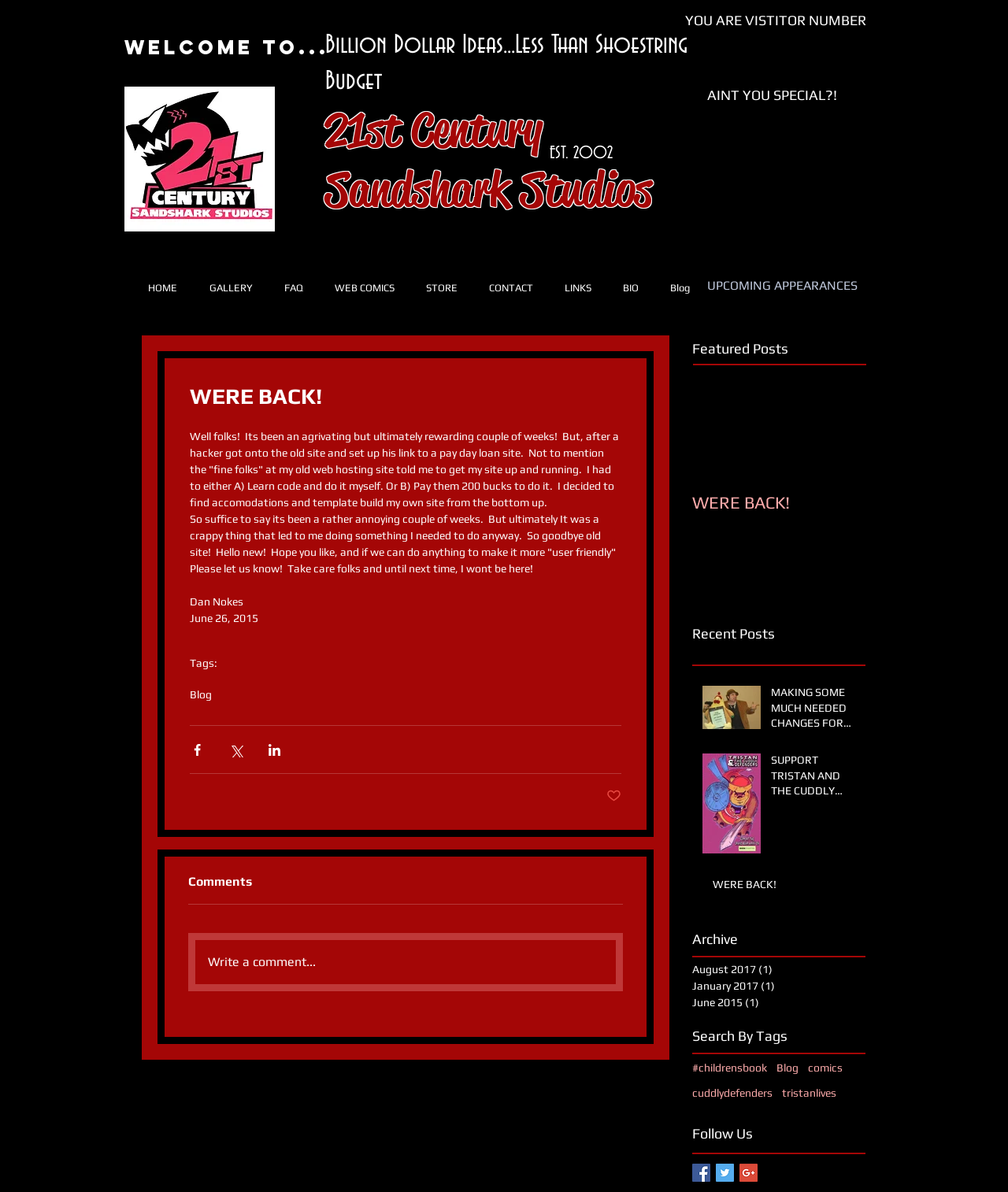What is the purpose of the 'Share via Facebook' button?
Can you offer a detailed and complete answer to this question?

I inferred the purpose of the button by its text 'Share via Facebook' and the fact that it is an image button with a Facebook icon, which is commonly used to share content on the Facebook platform.